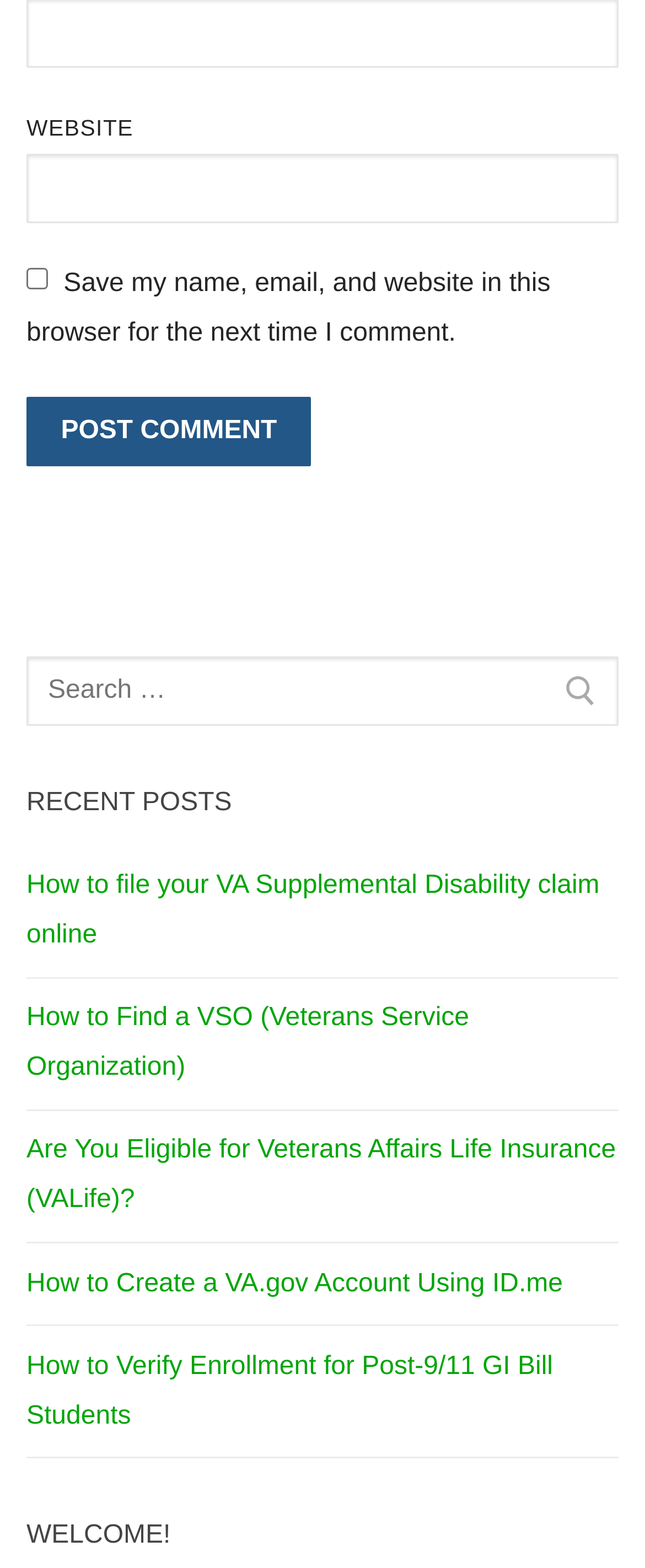Pinpoint the bounding box coordinates of the area that should be clicked to complete the following instruction: "Enter website". The coordinates must be given as four float numbers between 0 and 1, i.e., [left, top, right, bottom].

[0.041, 0.098, 0.959, 0.142]